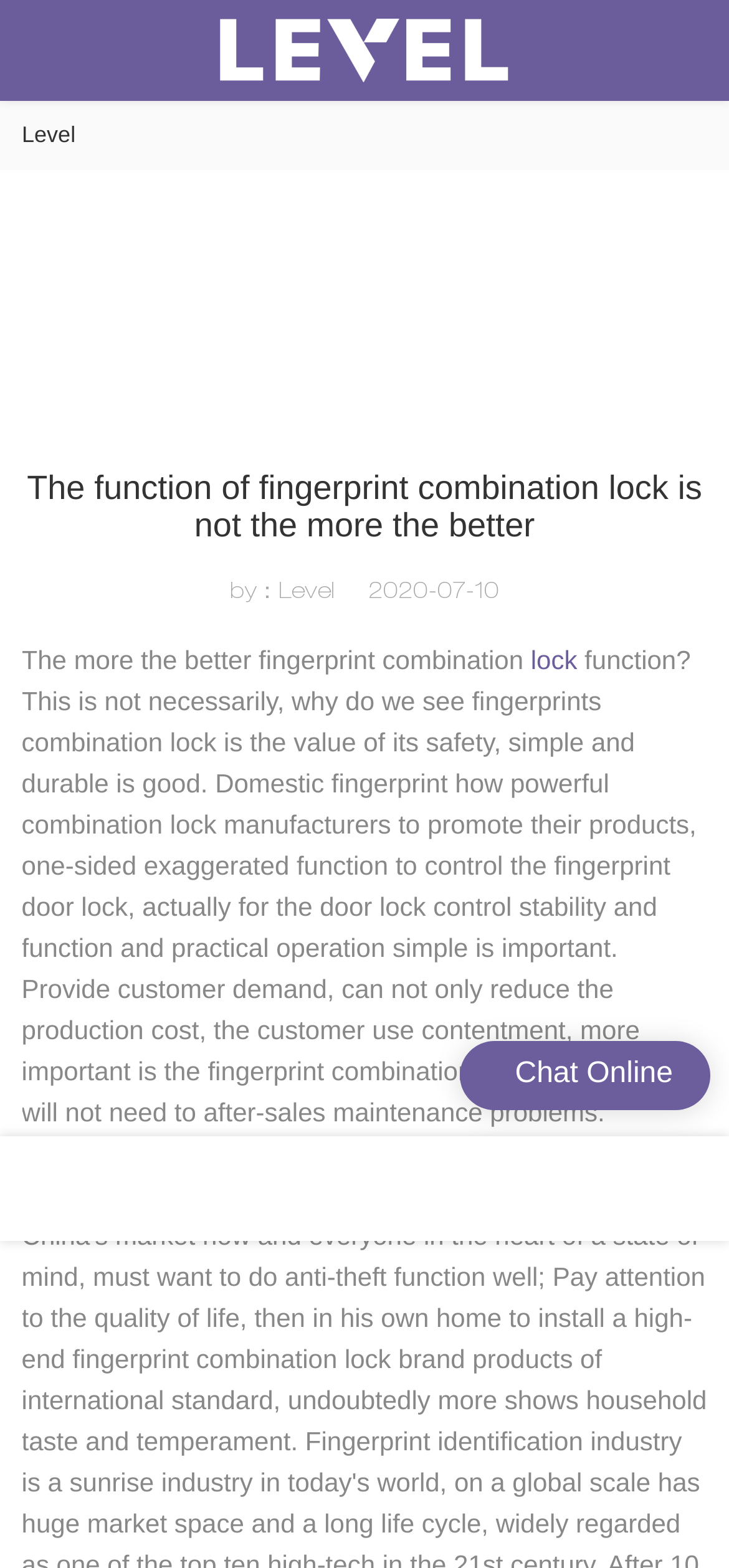Identify and generate the primary title of the webpage.

The function of fingerprint combination lock is not the more the better